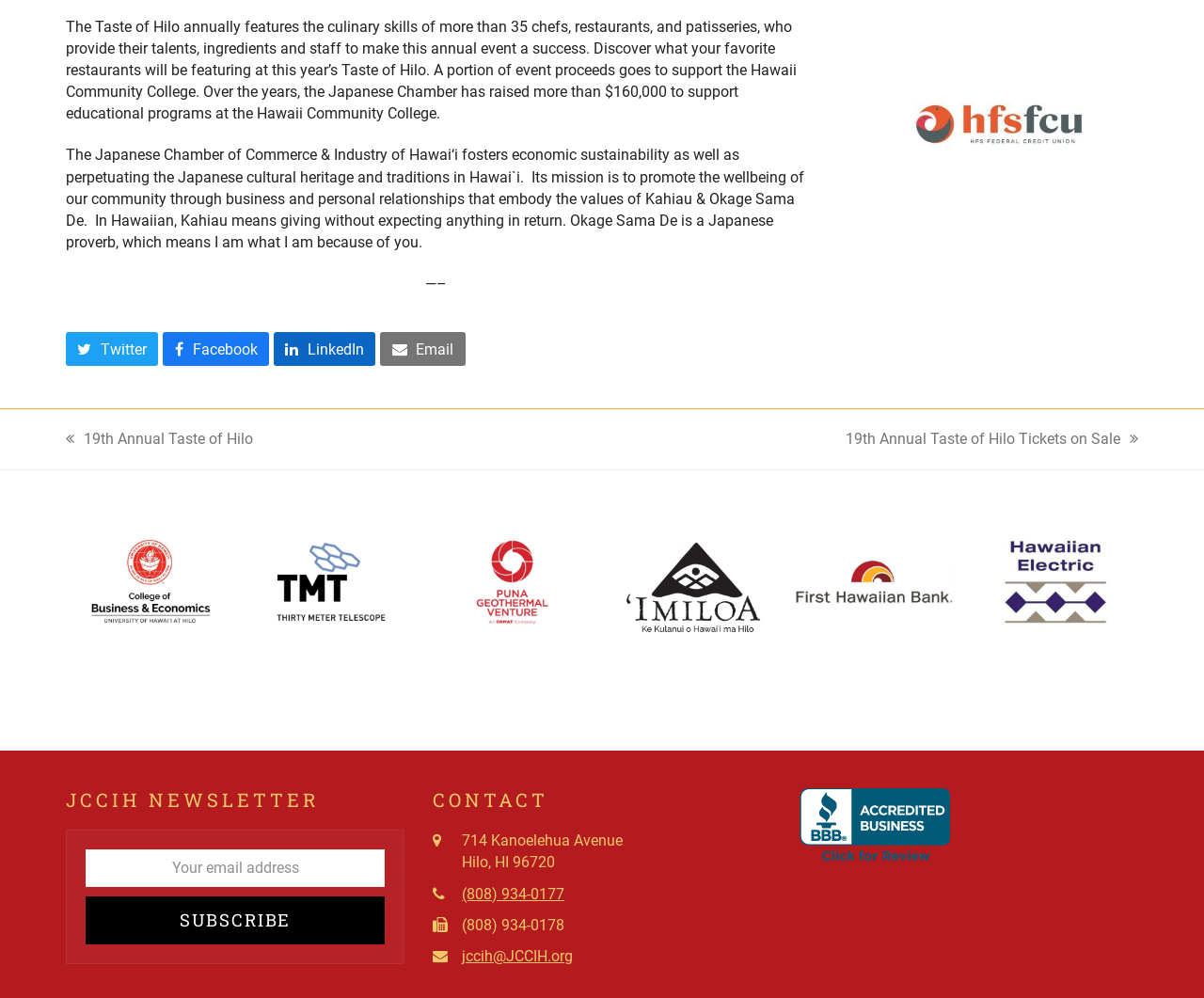What is the purpose of the Taste of Hilo event?
Look at the image and respond with a single word or a short phrase.

Support Hawaii Community College